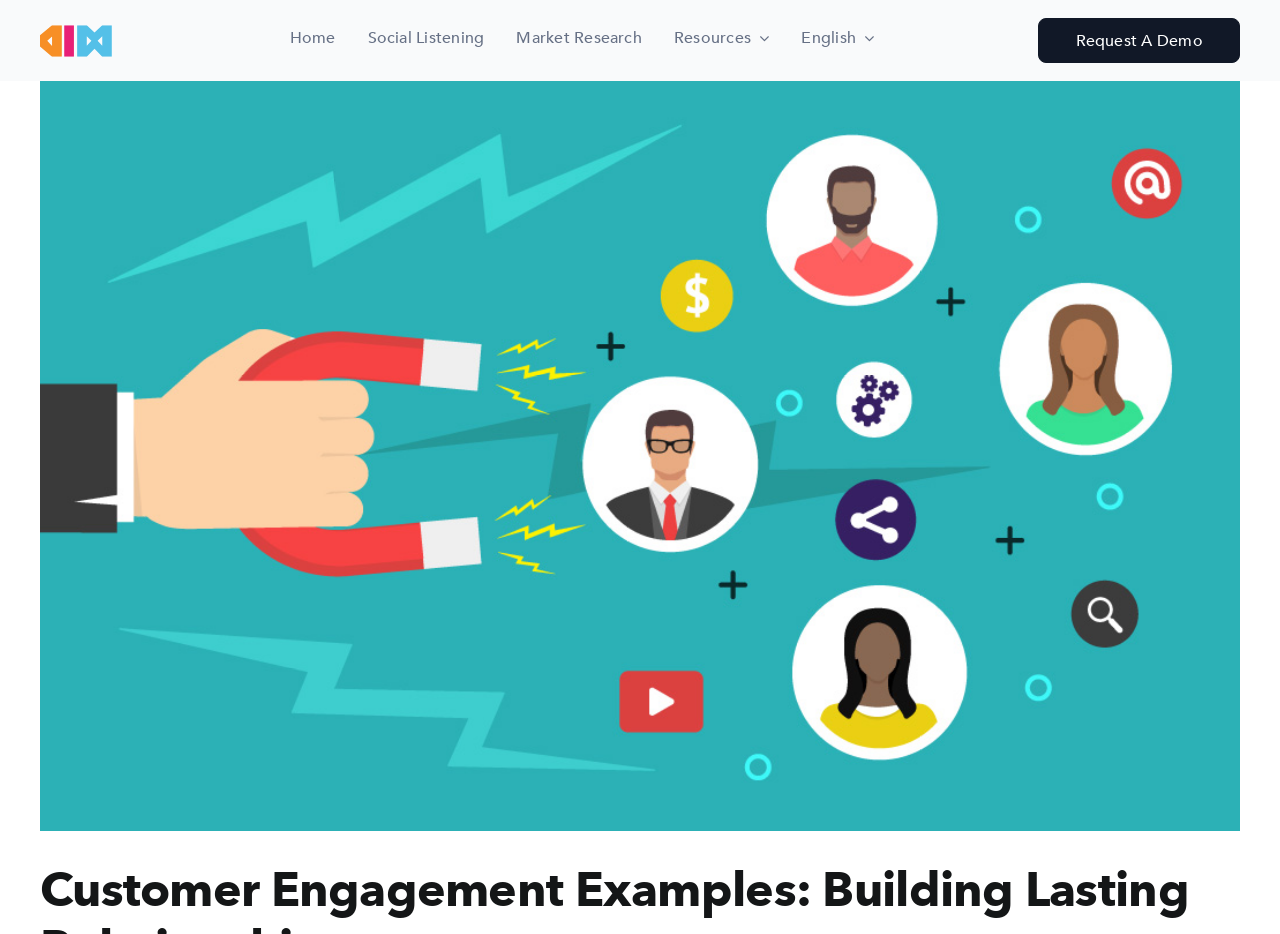Give a one-word or one-phrase response to the question:
How many links are there in the main content area?

1